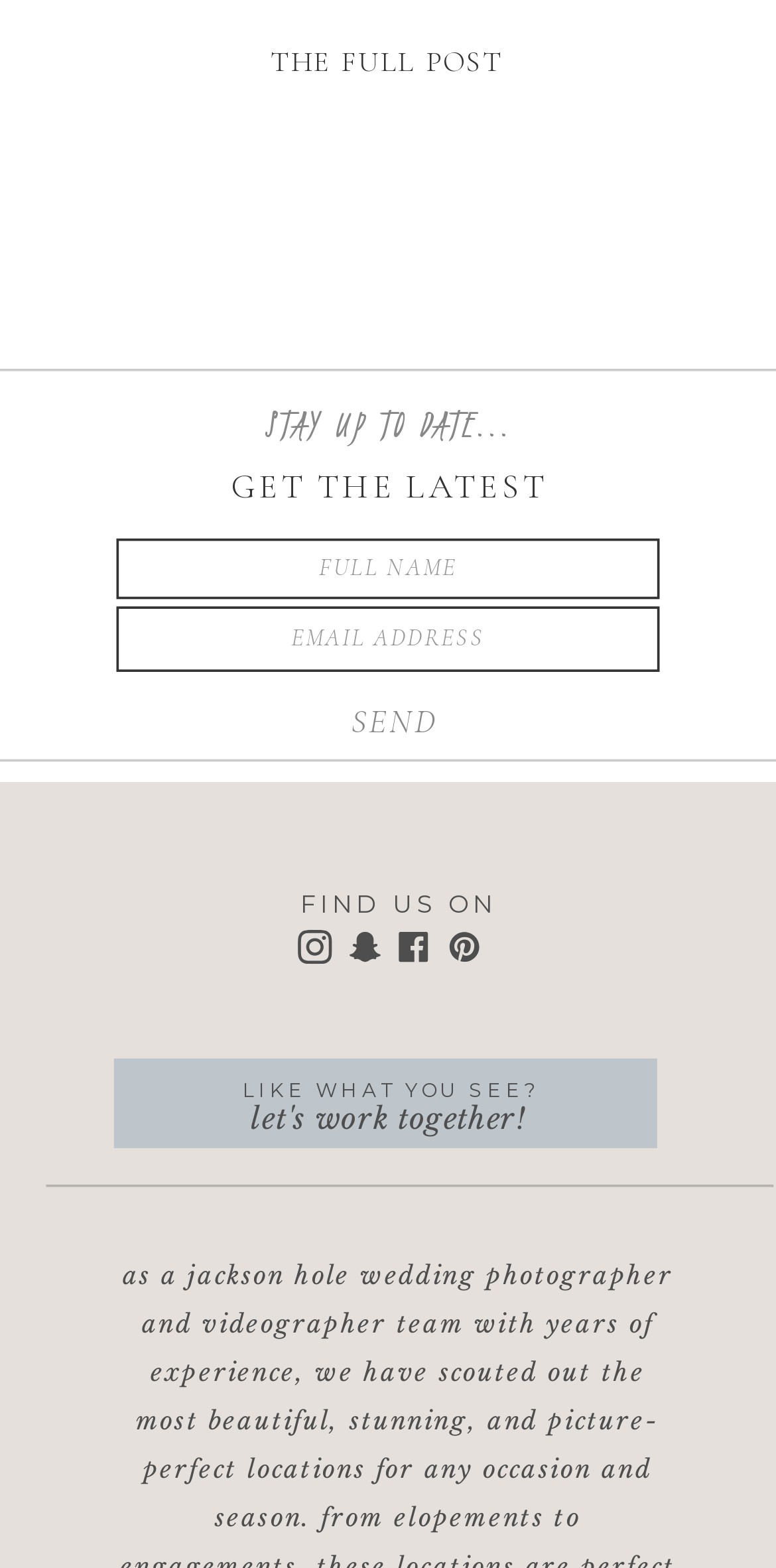What is the call-to-action in the 'LIKE WHAT YOU SEE?' section?
Using the information from the image, answer the question thoroughly.

The 'LIKE WHAT YOU SEE?' section contains a link to 'let's work together!', indicating that the webpage is encouraging visitors to collaborate or work together on a project or initiative.